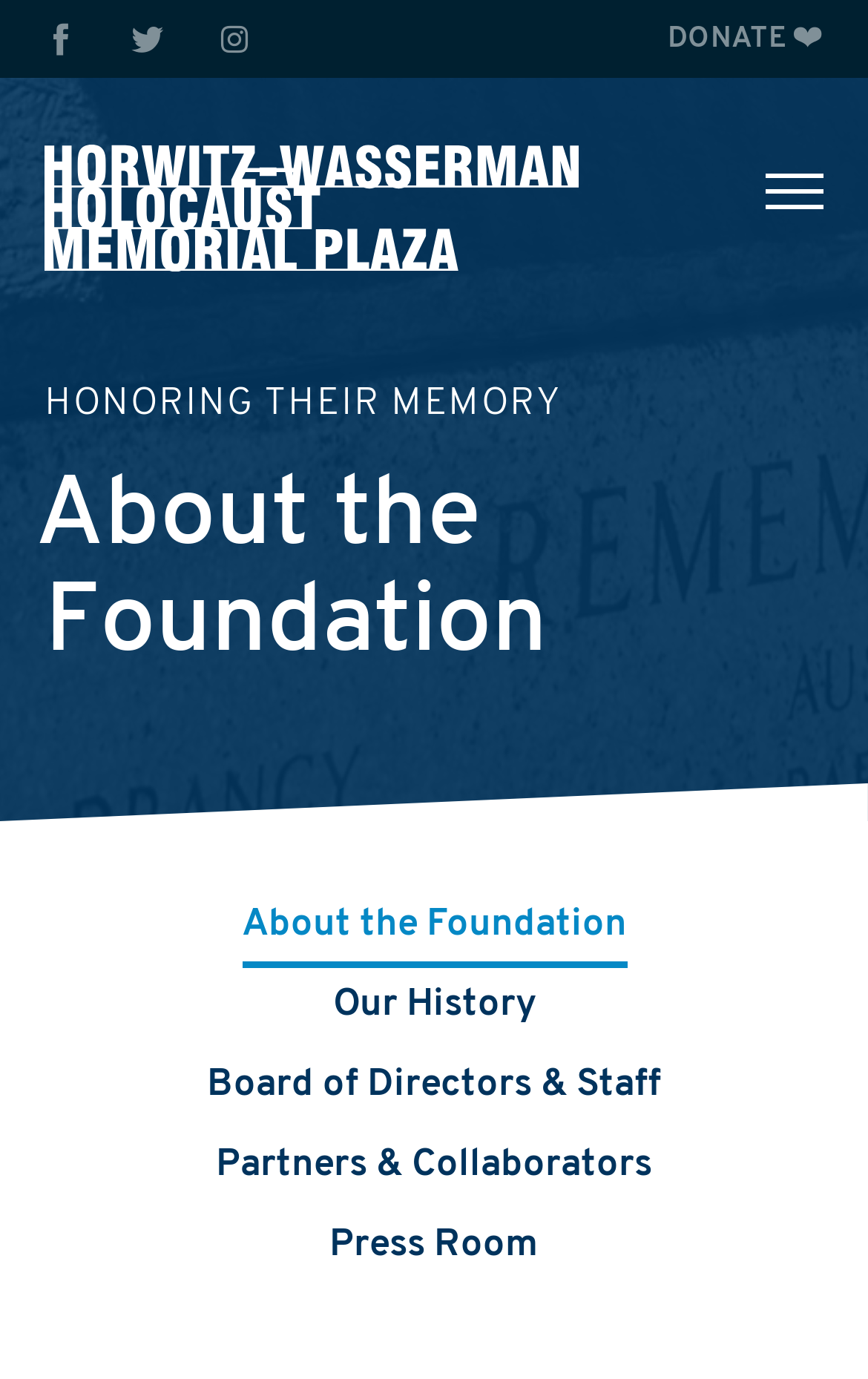How many links are there on the webpage?
Give a single word or phrase answer based on the content of the image.

15